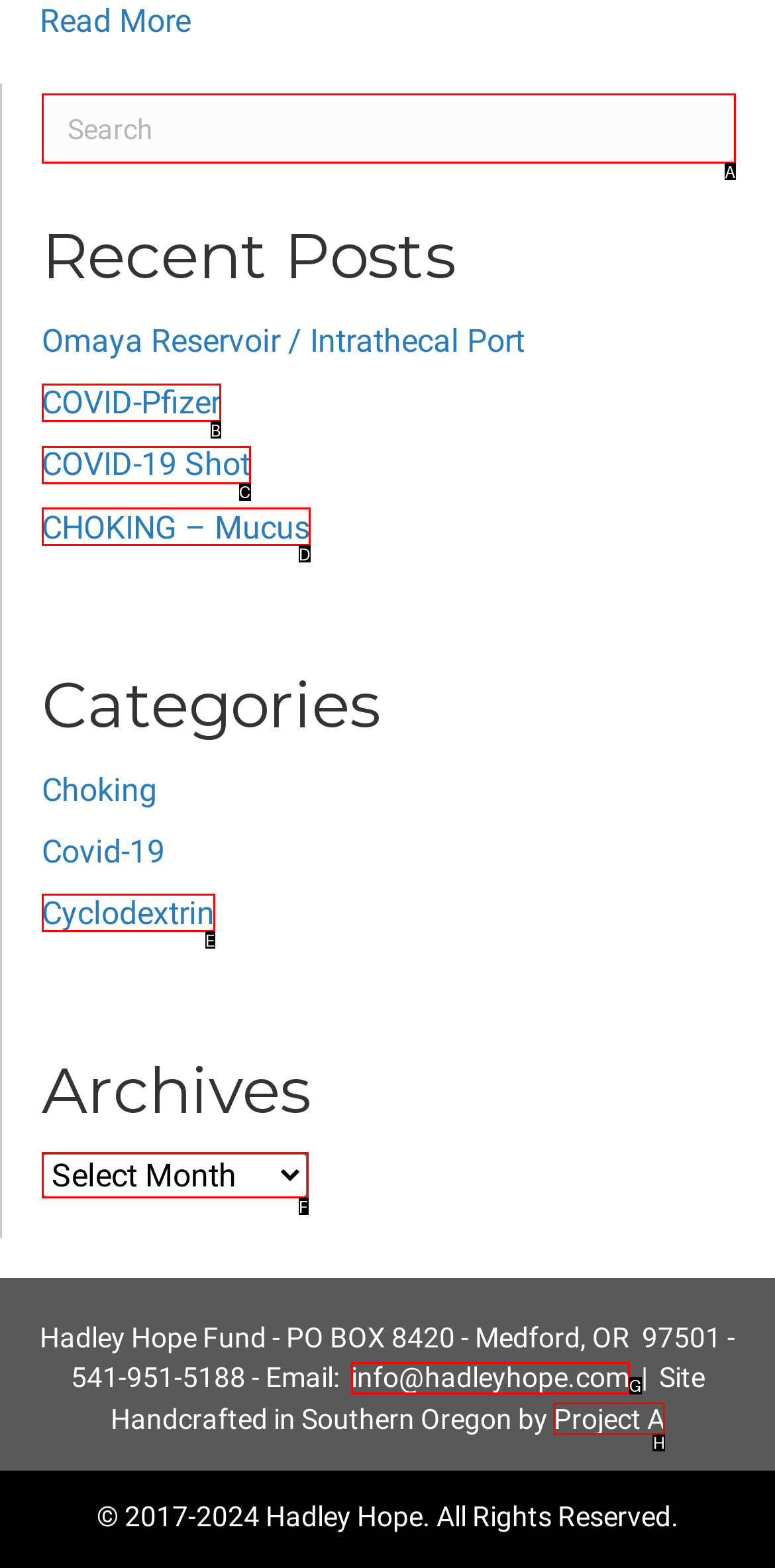For the given instruction: Contact via email, determine which boxed UI element should be clicked. Answer with the letter of the corresponding option directly.

G